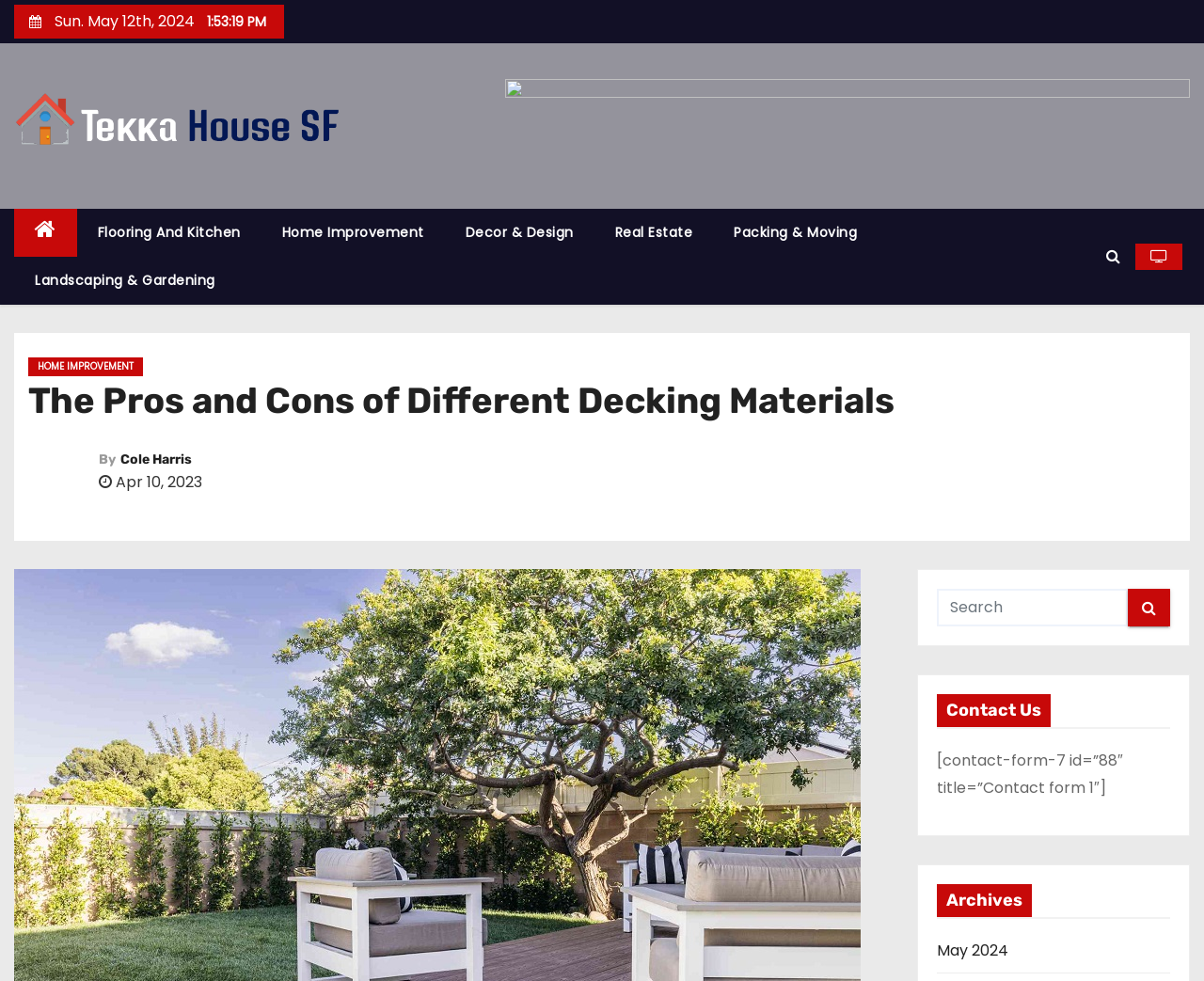Using the given description, provide the bounding box coordinates formatted as (top-left x, top-left y, bottom-right x, bottom-right y), with all values being floating point numbers between 0 and 1. Description: title="Home"

[0.012, 0.213, 0.064, 0.262]